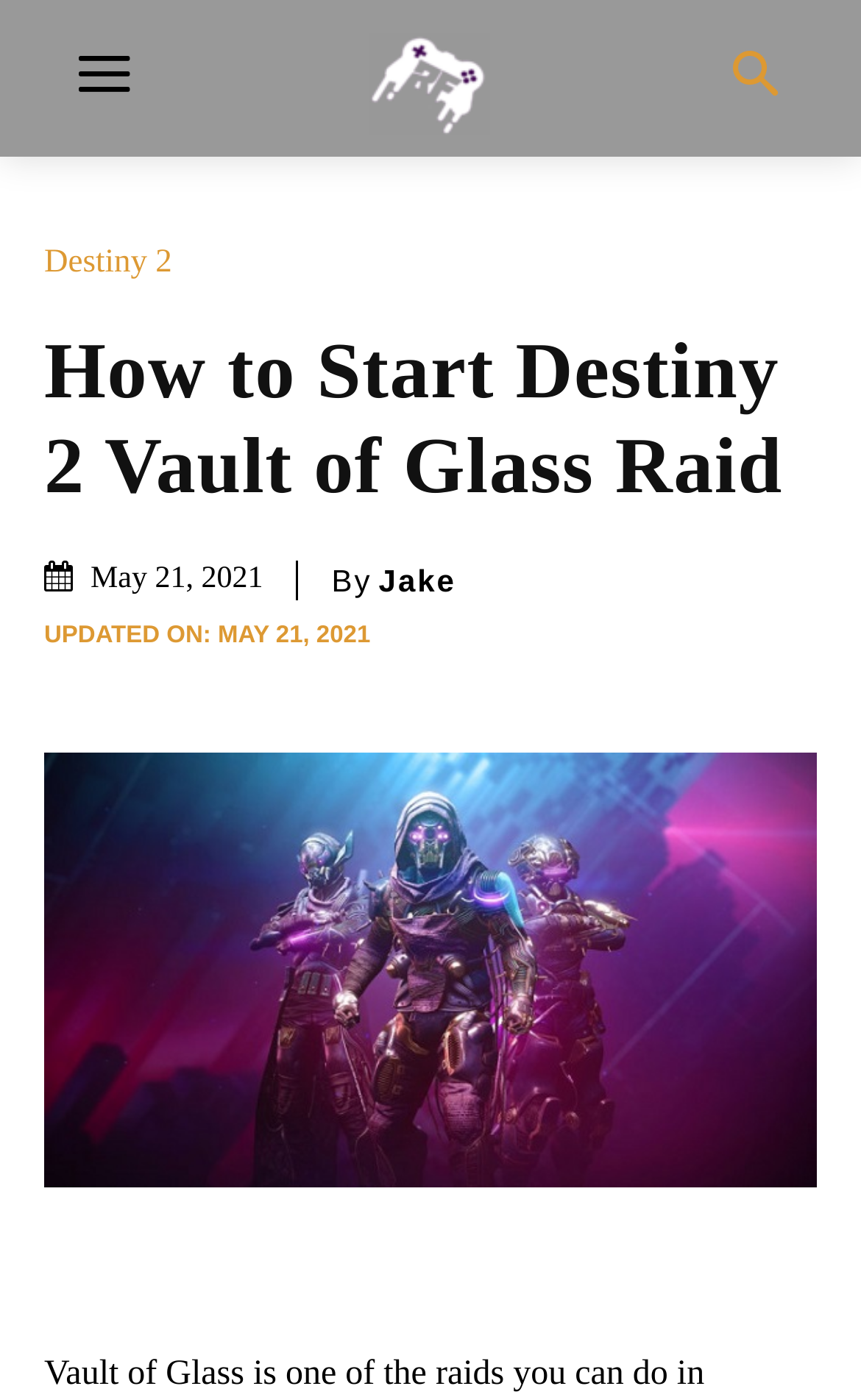Determine the bounding box coordinates of the UI element described below. Use the format (top-left x, top-left y, bottom-right x, bottom-right y) with floating point numbers between 0 and 1: aria-label="Search"

[0.807, 0.013, 0.949, 0.1]